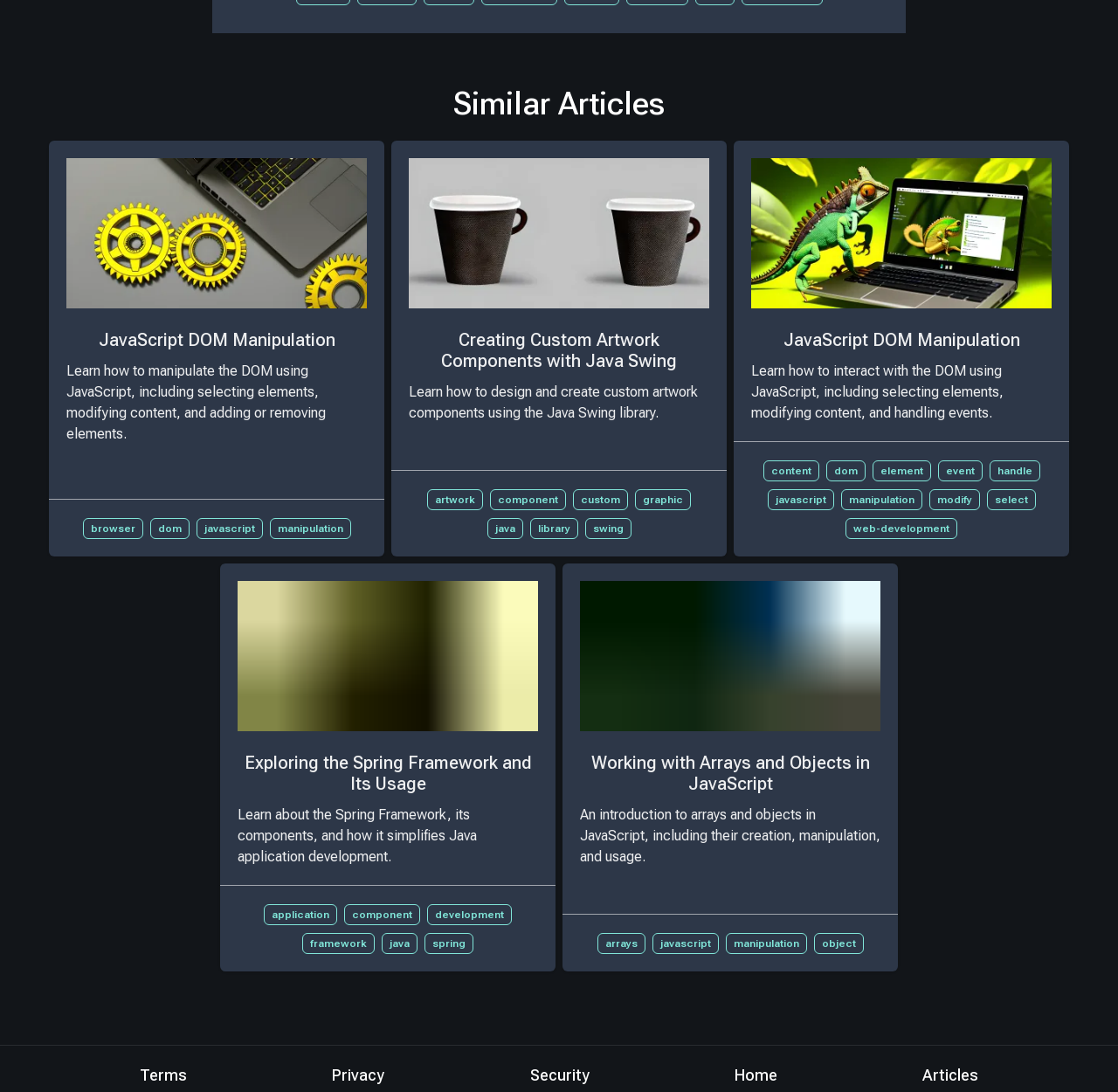Highlight the bounding box coordinates of the element that should be clicked to carry out the following instruction: "Explore the article about Creating Custom Artwork Components with Java Swing". The coordinates must be given as four float numbers ranging from 0 to 1, i.e., [left, top, right, bottom].

[0.366, 0.145, 0.634, 0.388]